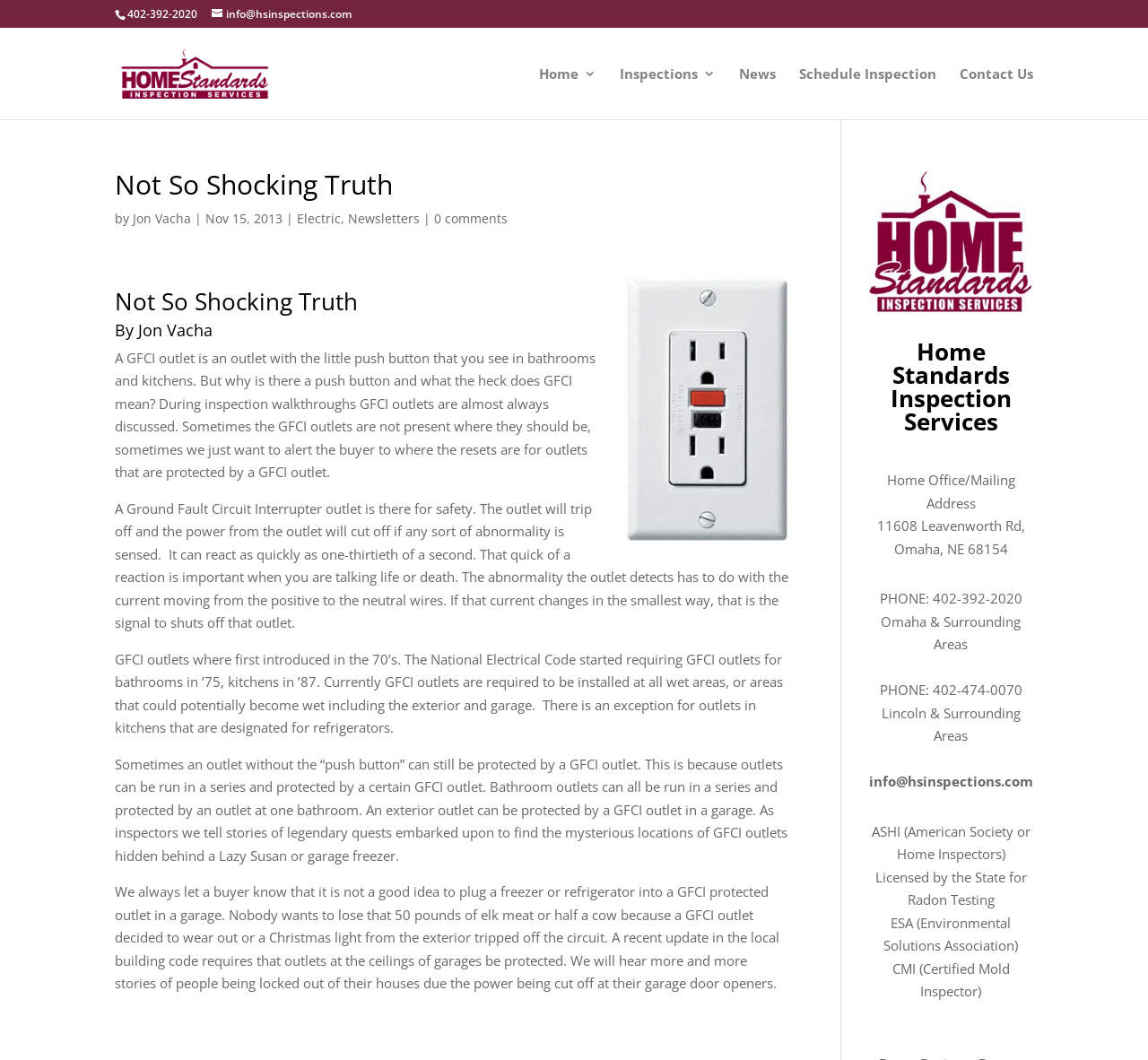What is the name of the author of the article?
Using the details shown in the screenshot, provide a comprehensive answer to the question.

I found the author's name by looking at the byline of the article, which is displayed below the title of the article.